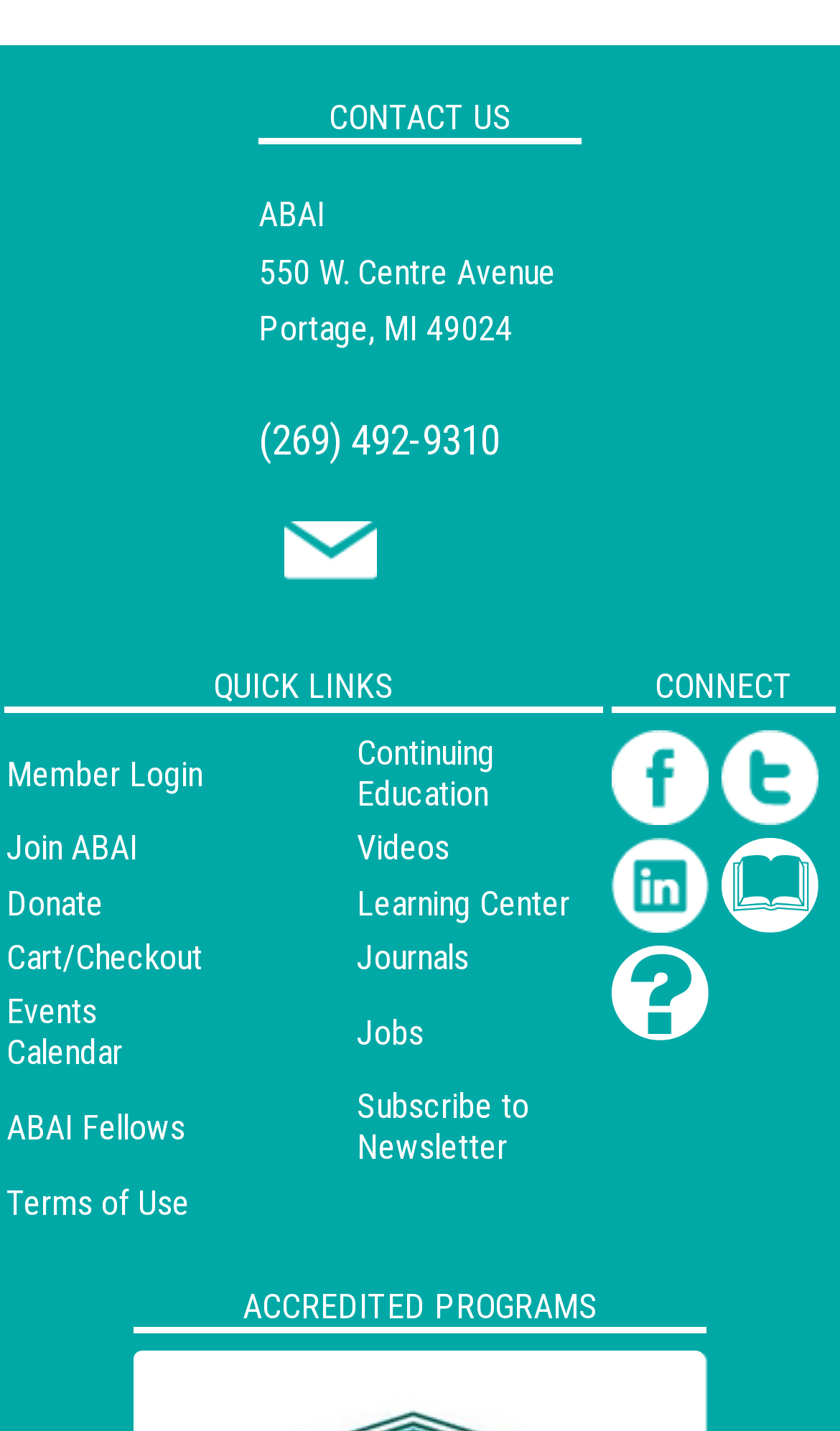Locate the bounding box coordinates of the area where you should click to accomplish the instruction: "Go to Continuing Education".

[0.425, 0.512, 0.589, 0.569]